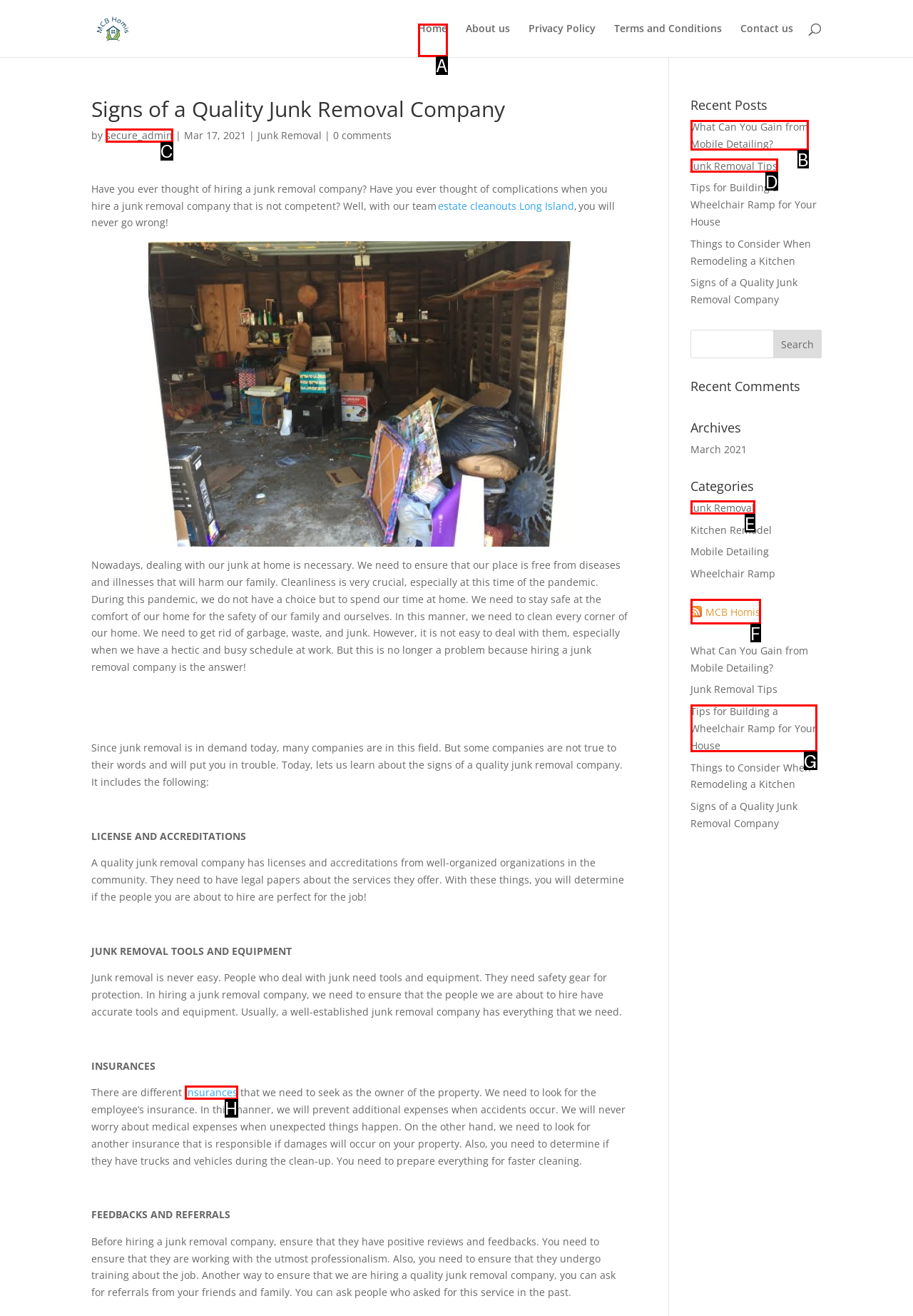Select the appropriate letter to fulfill the given instruction: Click on the 'Home' link
Provide the letter of the correct option directly.

A